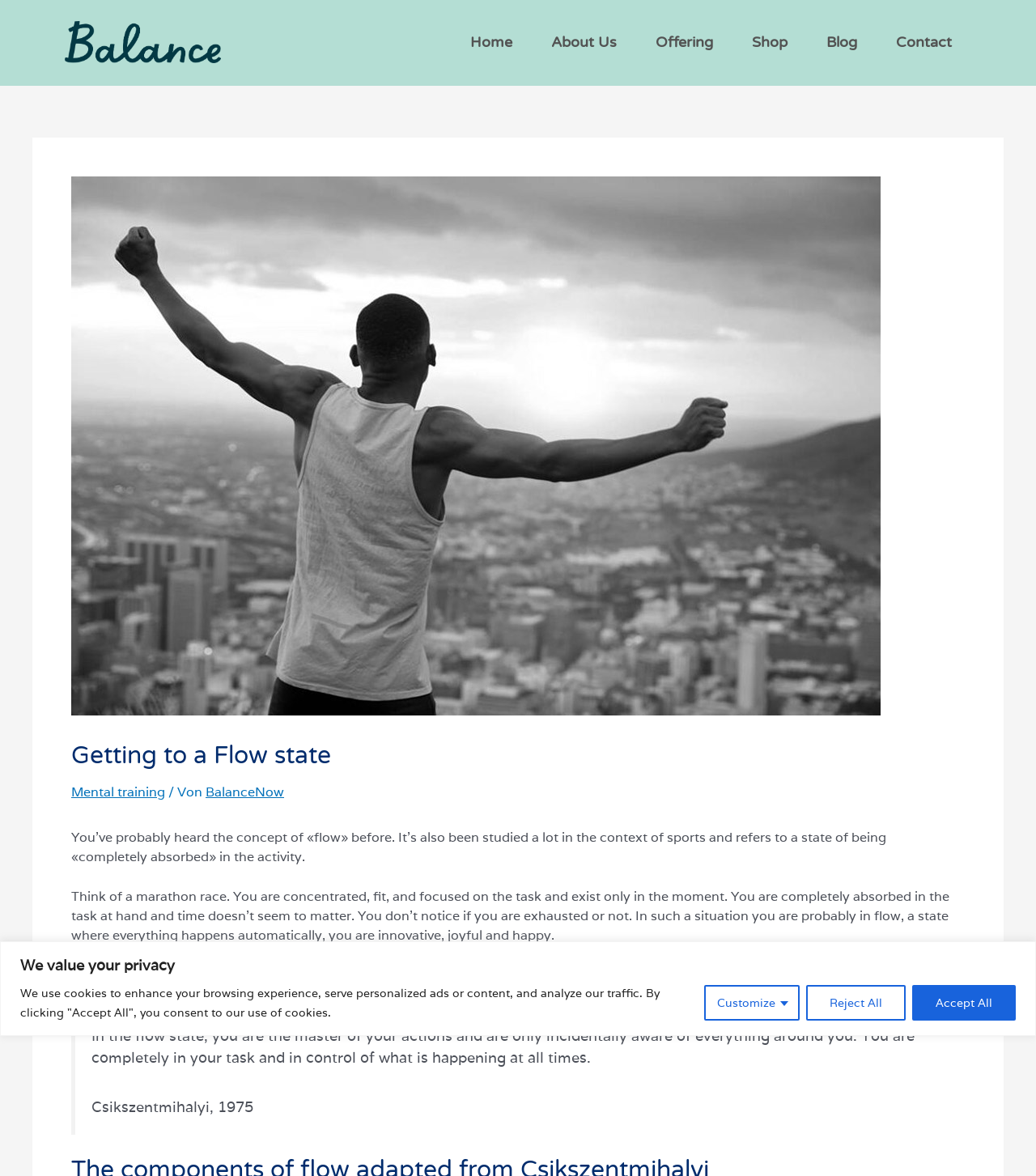Could you locate the bounding box coordinates for the section that should be clicked to accomplish this task: "Click the Blog link".

[0.779, 0.018, 0.846, 0.054]